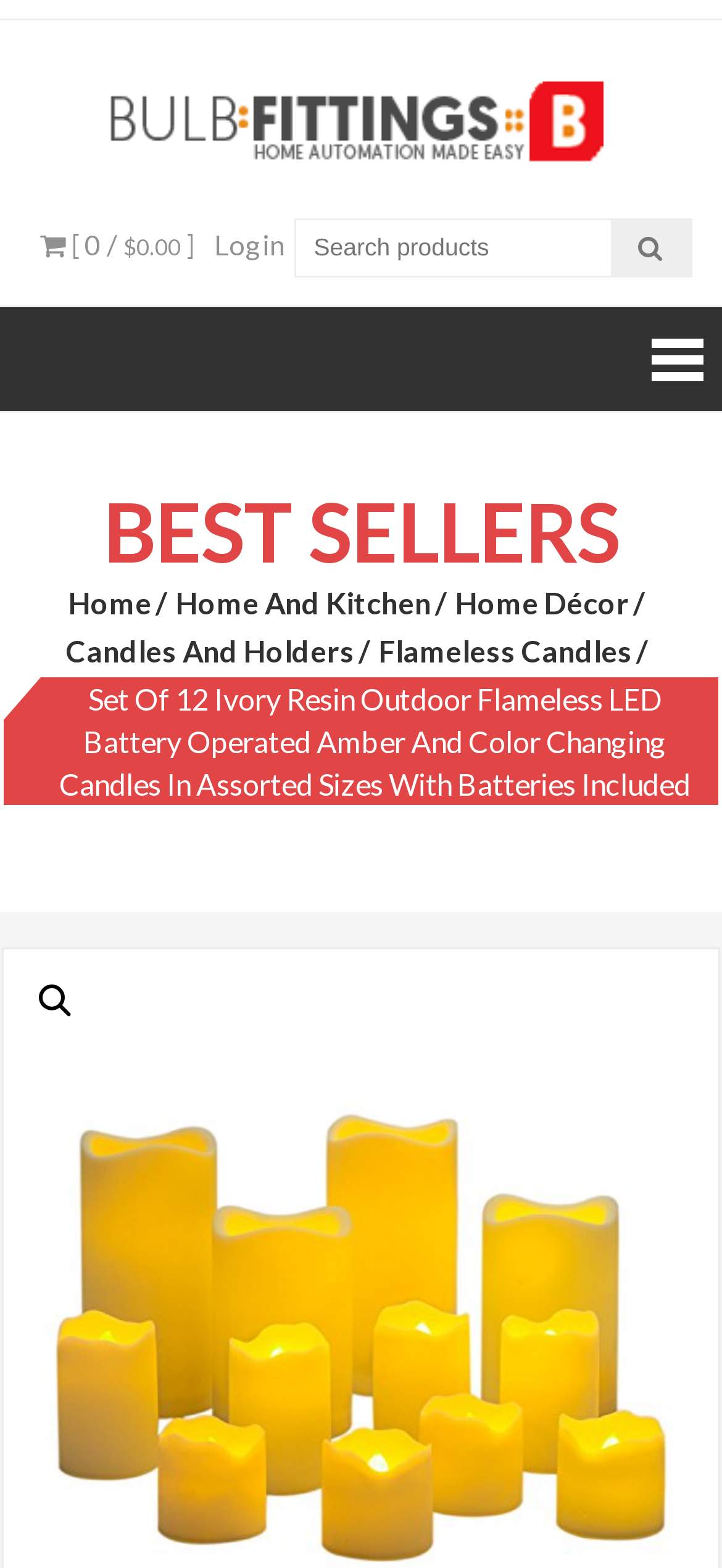Please provide a comprehensive response to the question below by analyzing the image: 
What is the purpose of the search bar?

I determined the purpose of the search bar by looking at the placeholder text inside the search bar, which says 'Search products'. This suggests that the search bar is intended for users to search for products on the website.